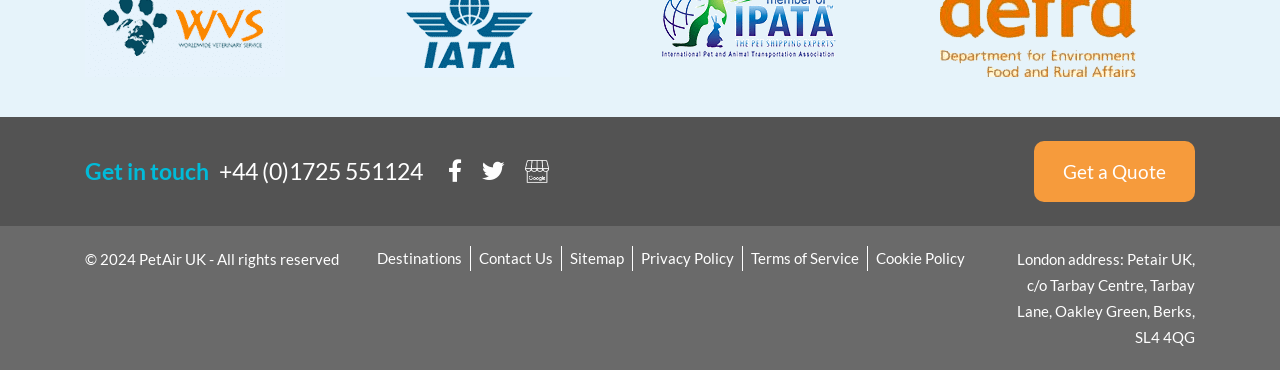Kindly determine the bounding box coordinates for the area that needs to be clicked to execute this instruction: "View Destinations".

[0.288, 0.665, 0.367, 0.732]